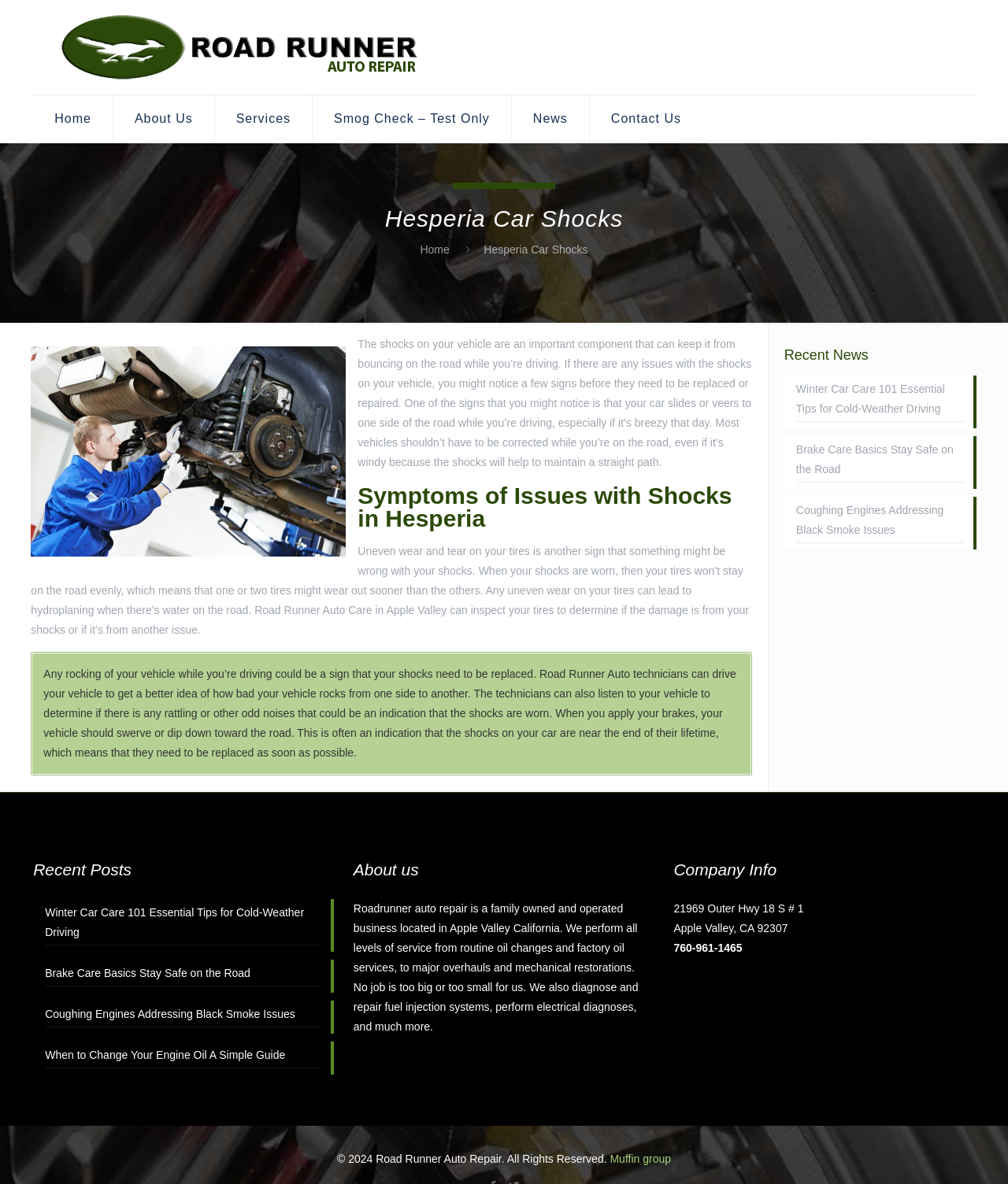Identify the bounding box coordinates of the region I need to click to complete this instruction: "Check the 'Recent News'".

[0.778, 0.293, 0.969, 0.307]